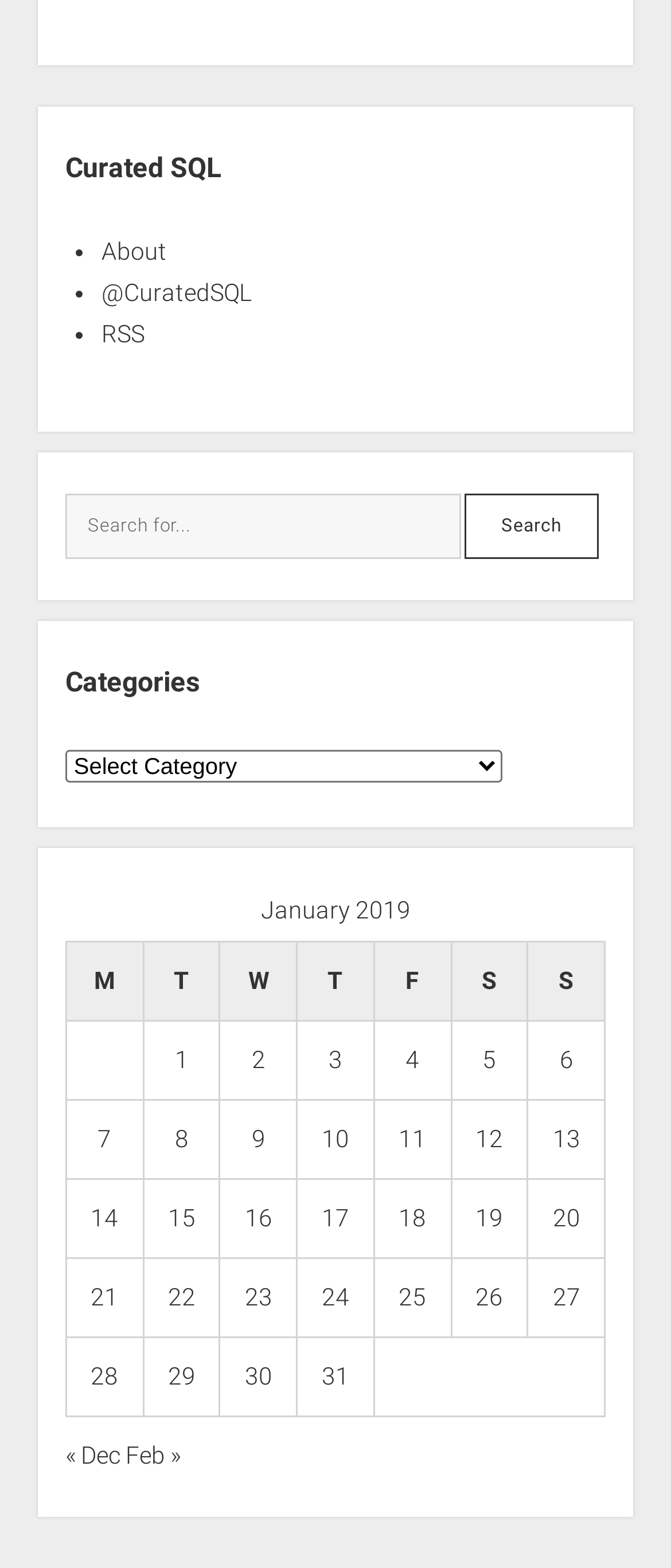Consider the image and give a detailed and elaborate answer to the question: 
What is the category of posts on January 2, 2019?

By analyzing the table structure, I found that the post 'Posts published on January 2, 2019' is categorized under 'January 2019'.